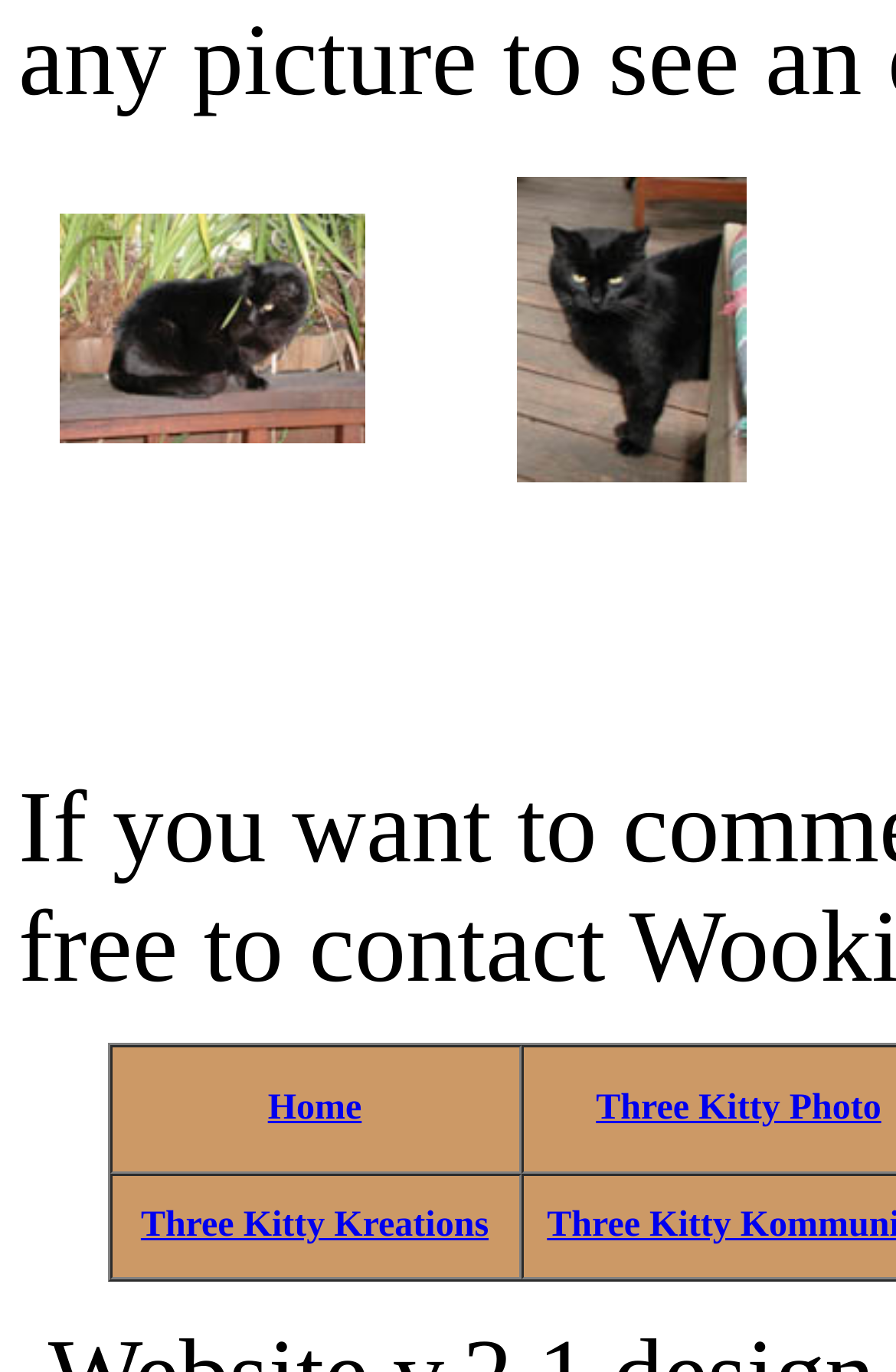How many grid cells are present?
Refer to the screenshot and answer in one word or phrase.

2